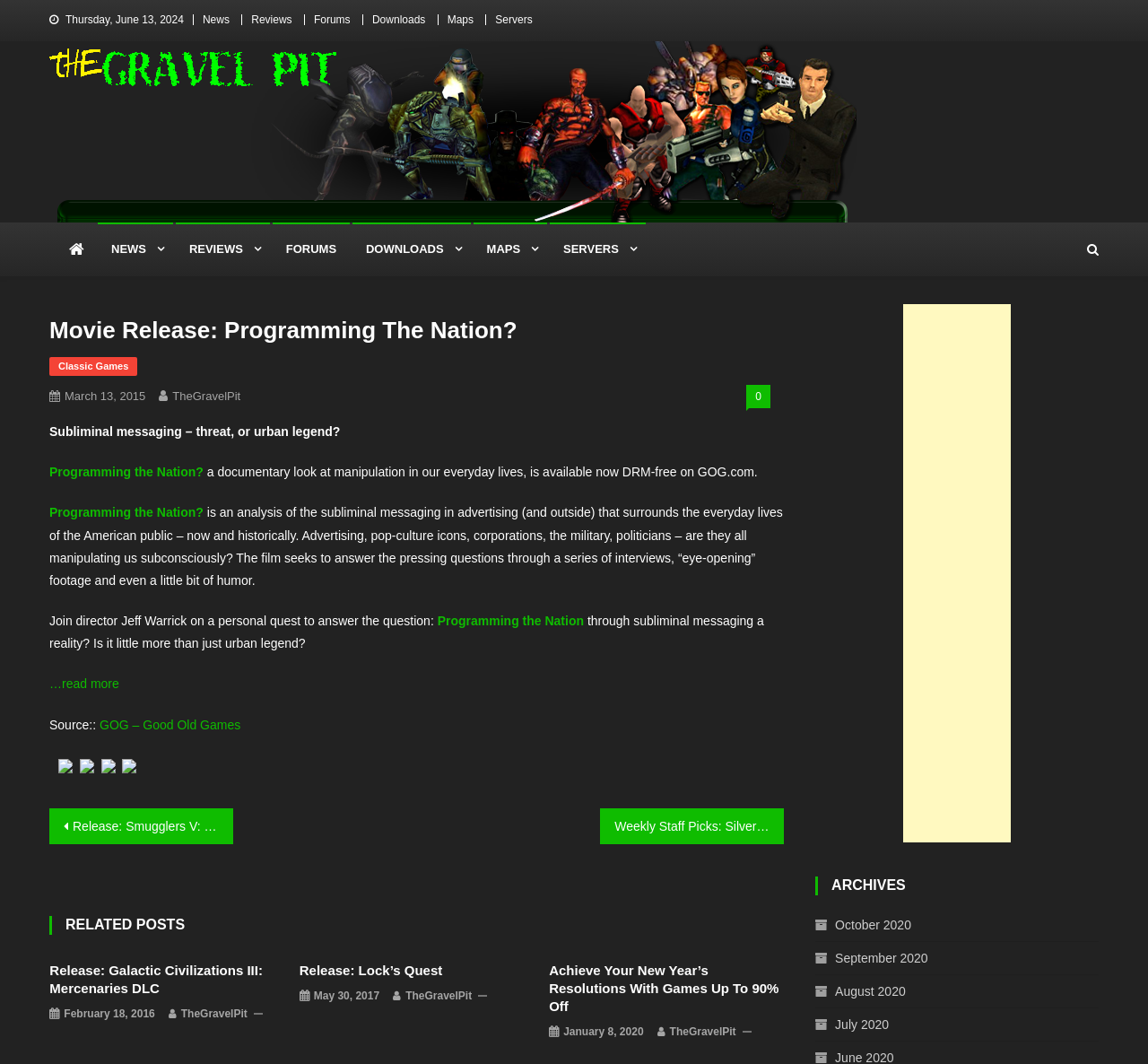Calculate the bounding box coordinates of the UI element given the description: "parent_node: The Gravel Pit".

[0.043, 0.116, 0.746, 0.129]